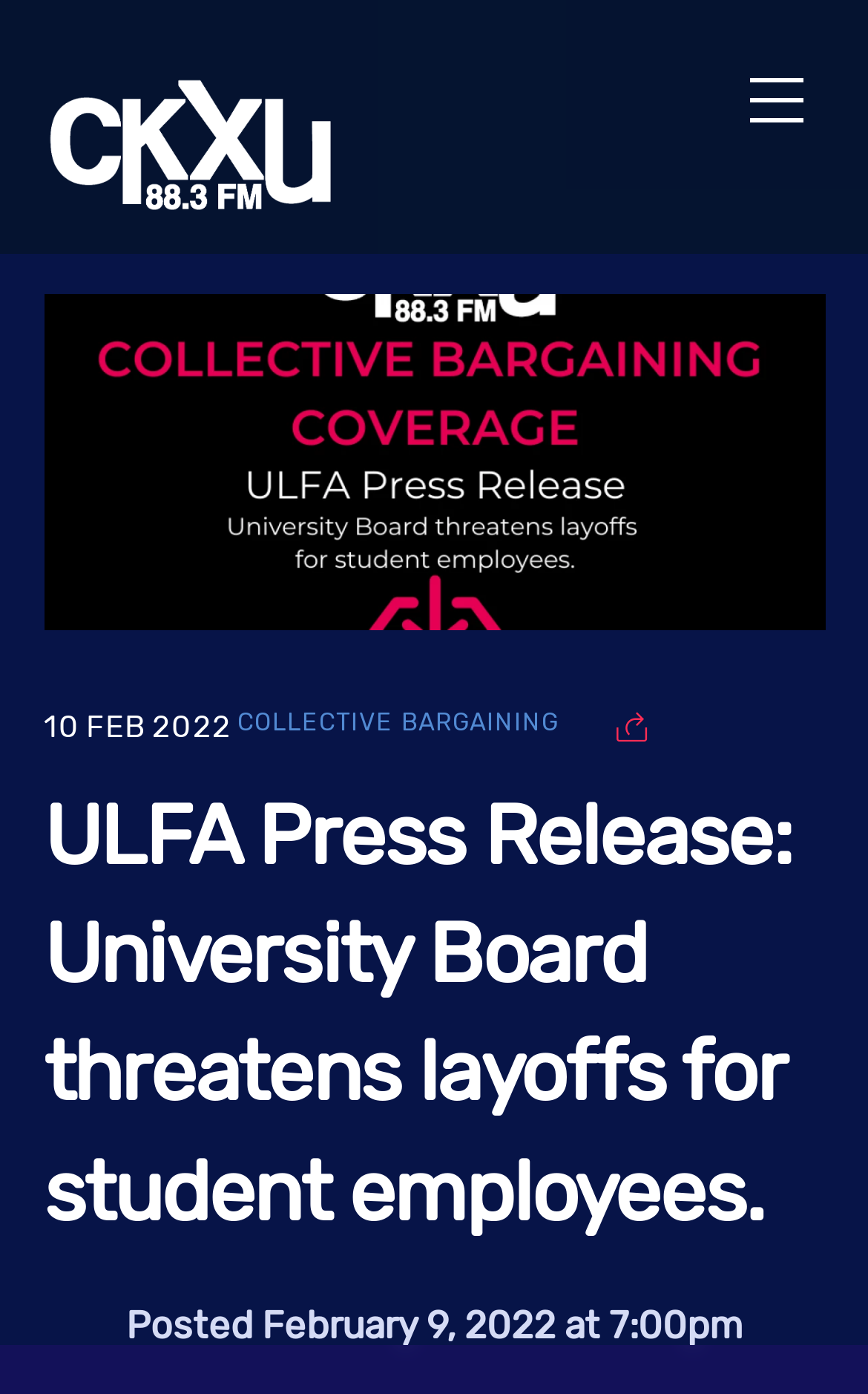What is the topic of the press release?
Please answer using one word or phrase, based on the screenshot.

Layoffs for student employees